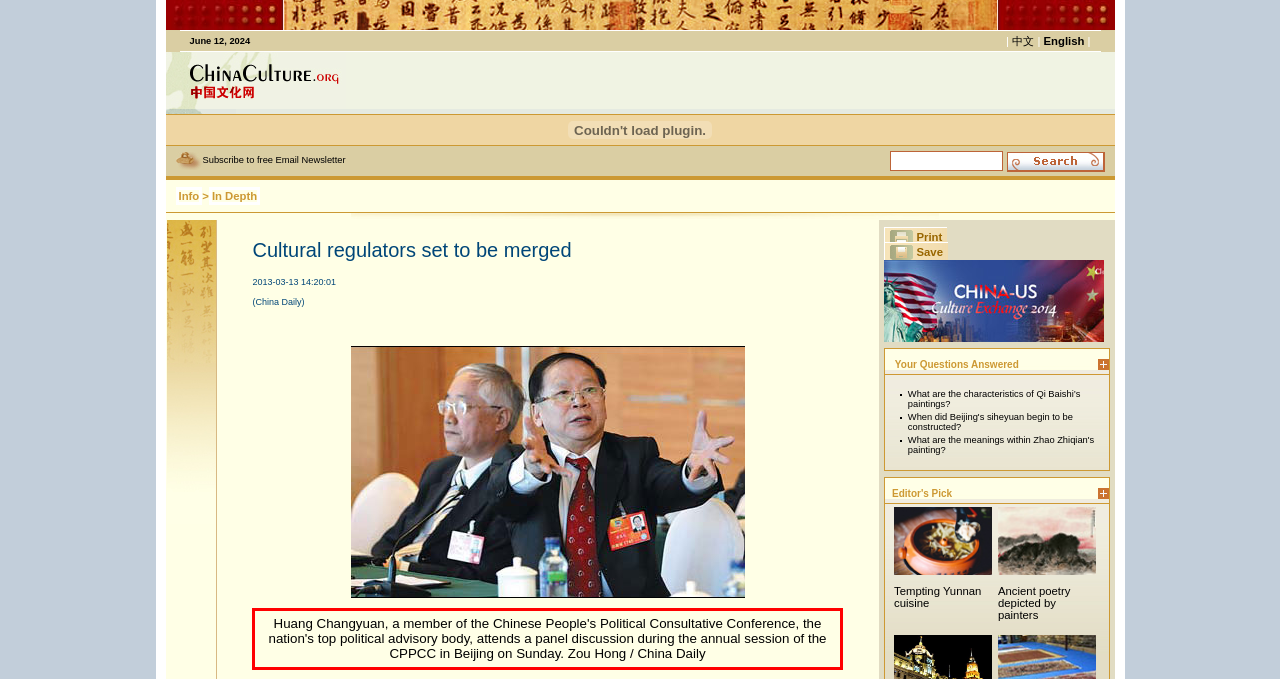Identify and extract the text within the red rectangle in the screenshot of the webpage.

Huang Changyuan, a member of the Chinese People's Political Consultative Conference, the nation's top political advisory body, attends a panel discussion during the annual session of the CPPCC in Beijing on Sunday. Zou Hong / China Daily